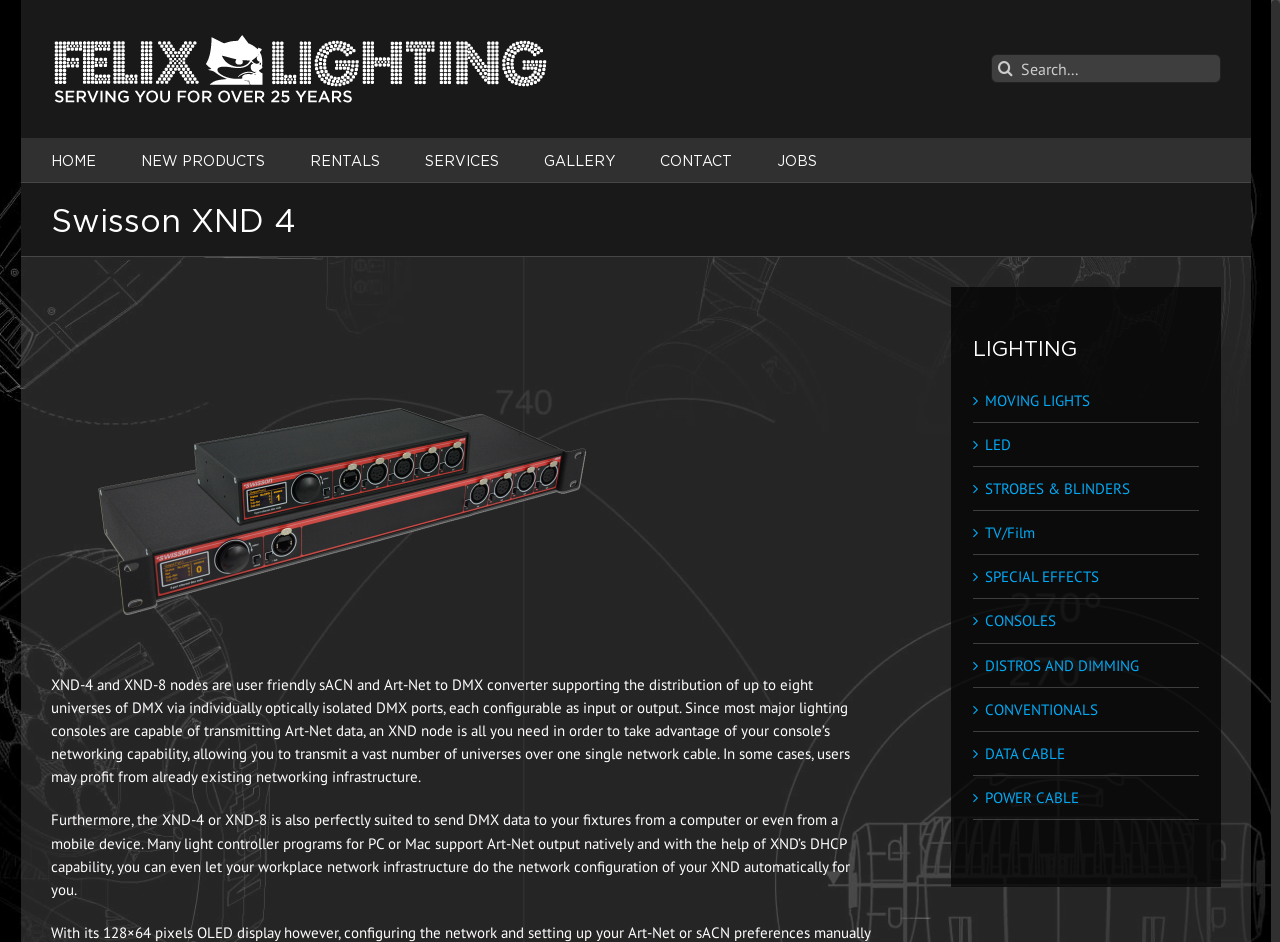Locate the bounding box coordinates of the clickable area needed to fulfill the instruction: "Go to HOME page".

[0.039, 0.146, 0.075, 0.192]